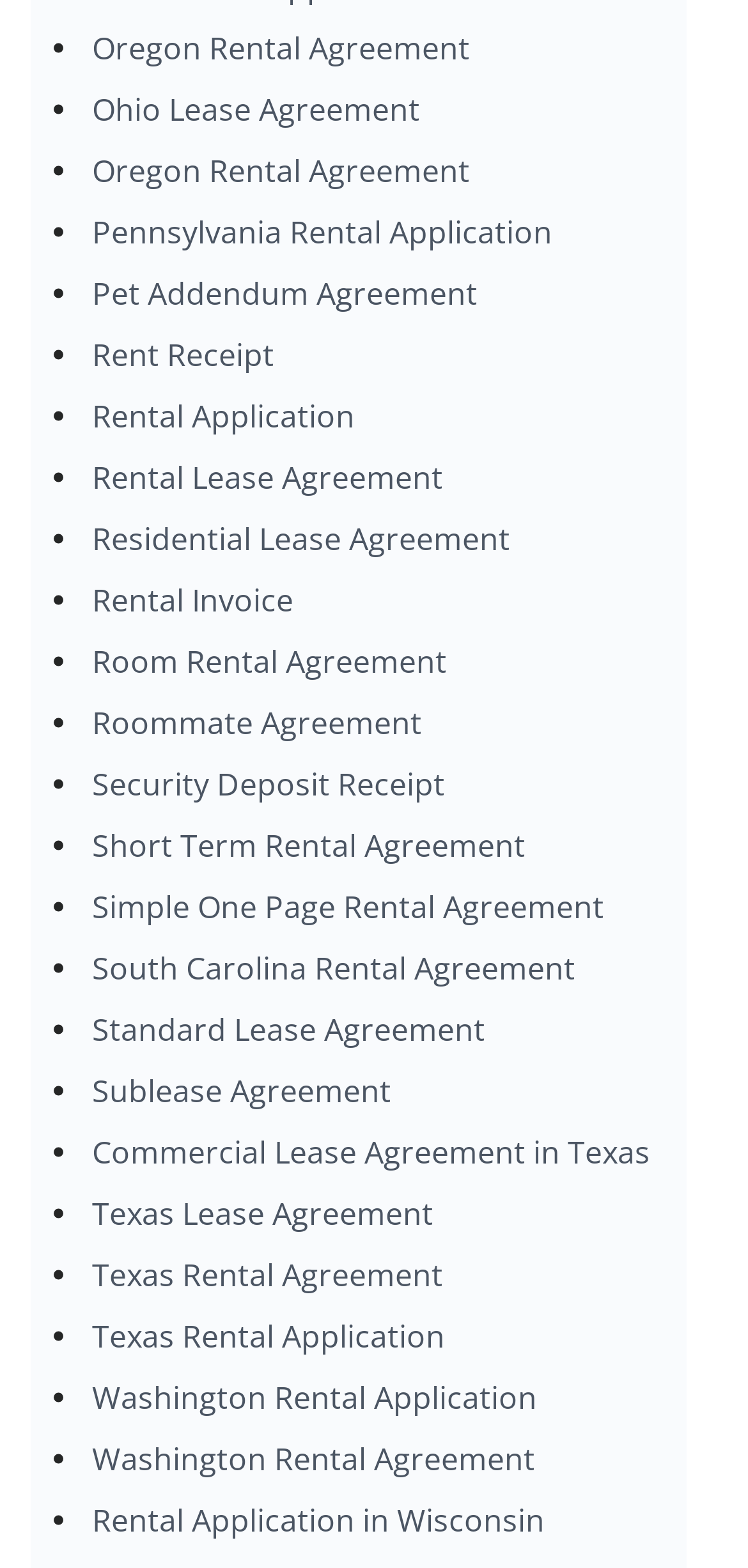Please find the bounding box coordinates of the element that needs to be clicked to perform the following instruction: "Open Texas Lease Agreement". The bounding box coordinates should be four float numbers between 0 and 1, represented as [left, top, right, bottom].

[0.123, 0.761, 0.579, 0.788]